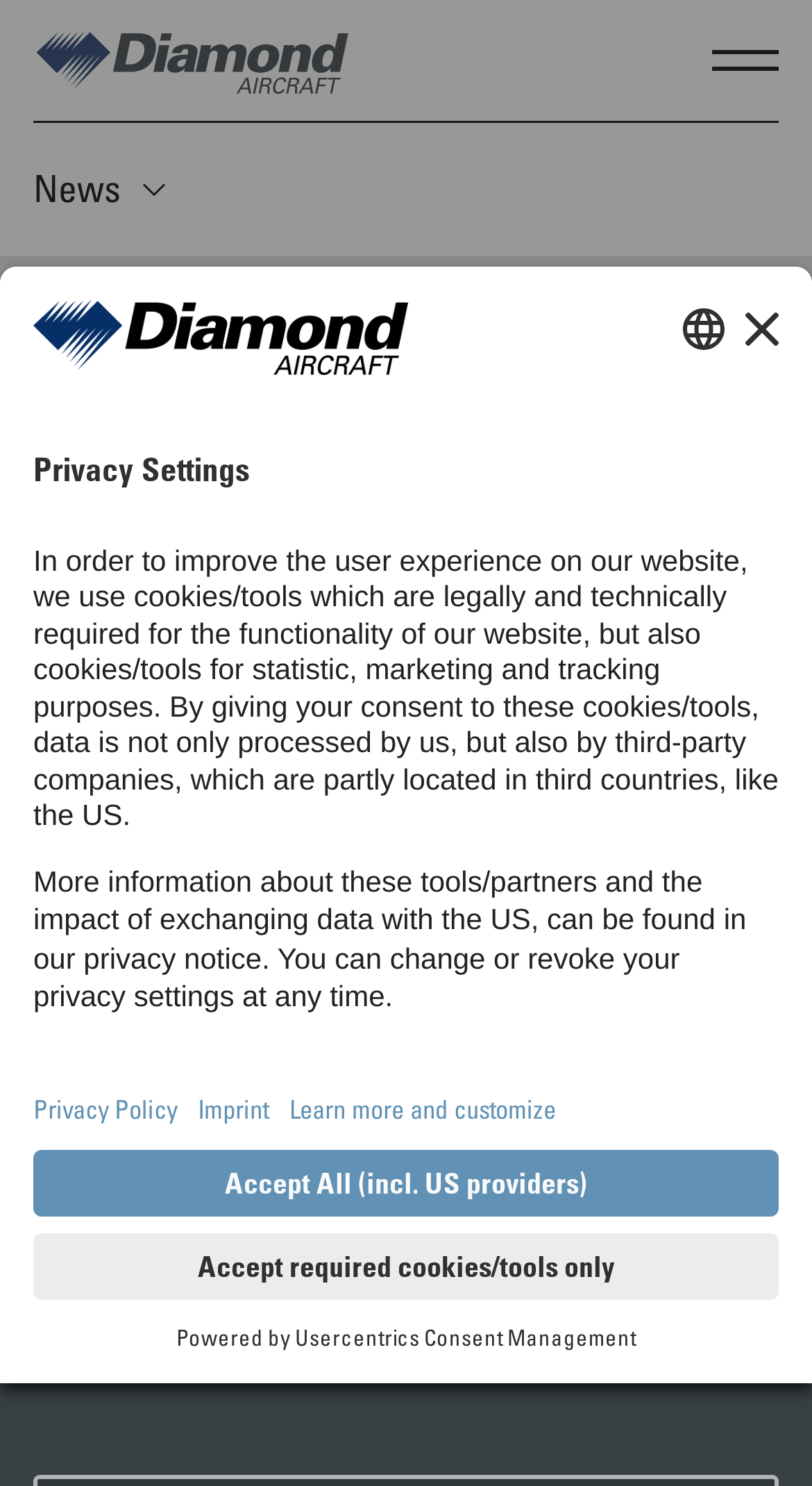How many aircraft does LIFT Academy have?
Based on the image, answer the question in a detailed manner.

I found the answer by reading the text content of the webpage, specifically the paragraph that says 'Leadership in Flight Training (LIFT) Academy took delivery of an additional Diamond training aircraft, growing its Diamond Aircraft Industries fleet to 47 aircraft to include two DA20 aircraft.'.